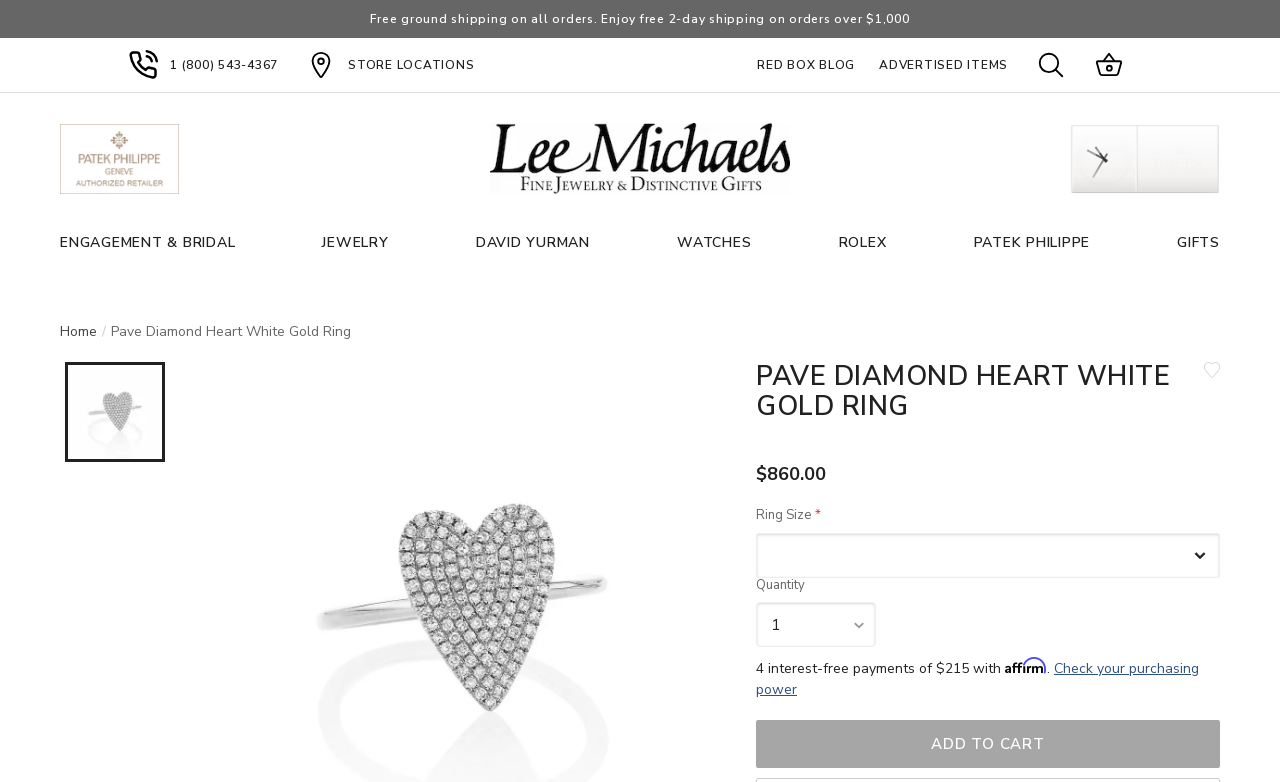Using the element description: "Home", determine the bounding box coordinates. The coordinates should be in the format [left, top, right, bottom], with values between 0 and 1.

[0.047, 0.412, 0.076, 0.436]